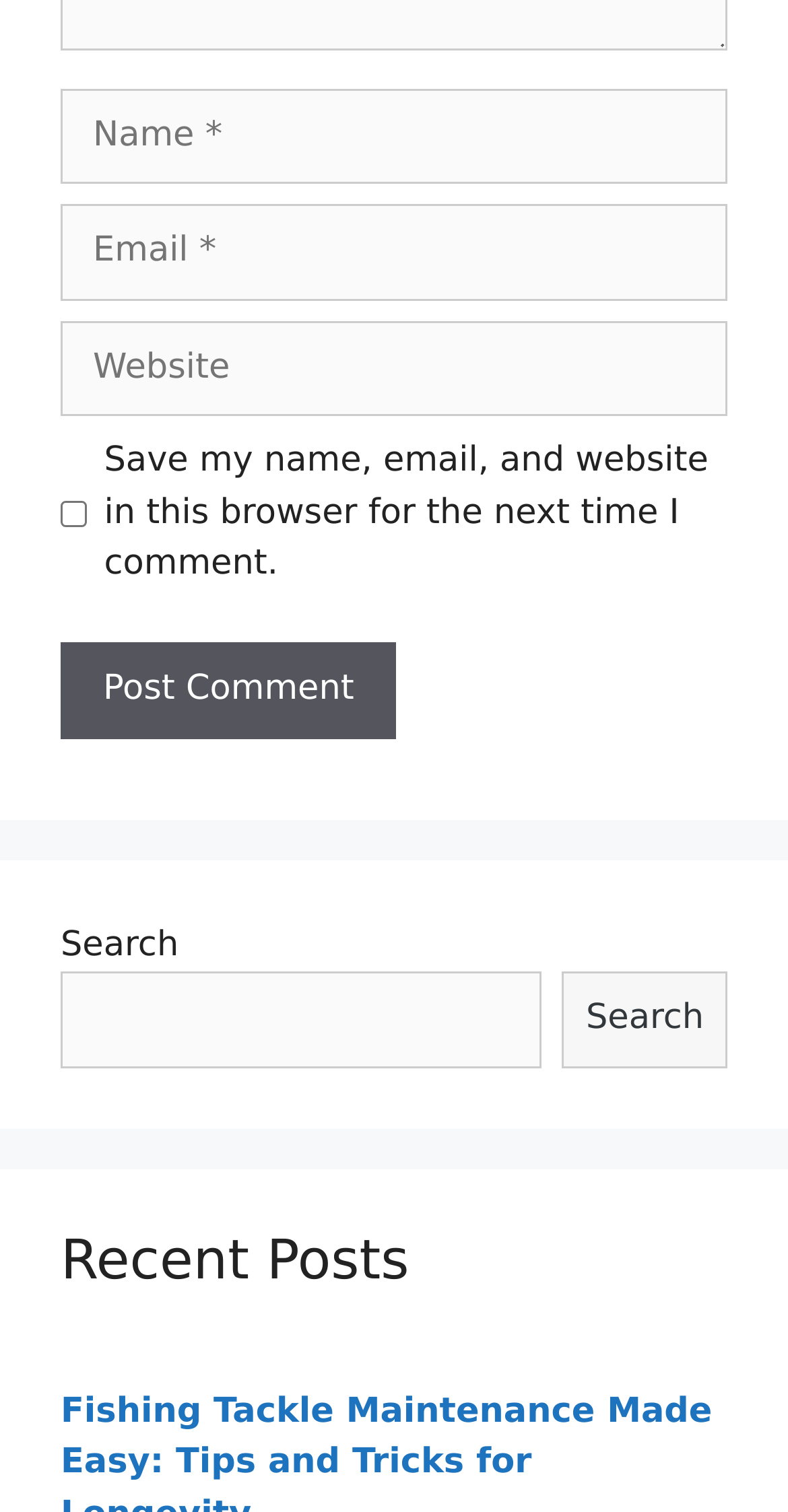Please give a succinct answer to the question in one word or phrase:
How many textboxes are there?

3